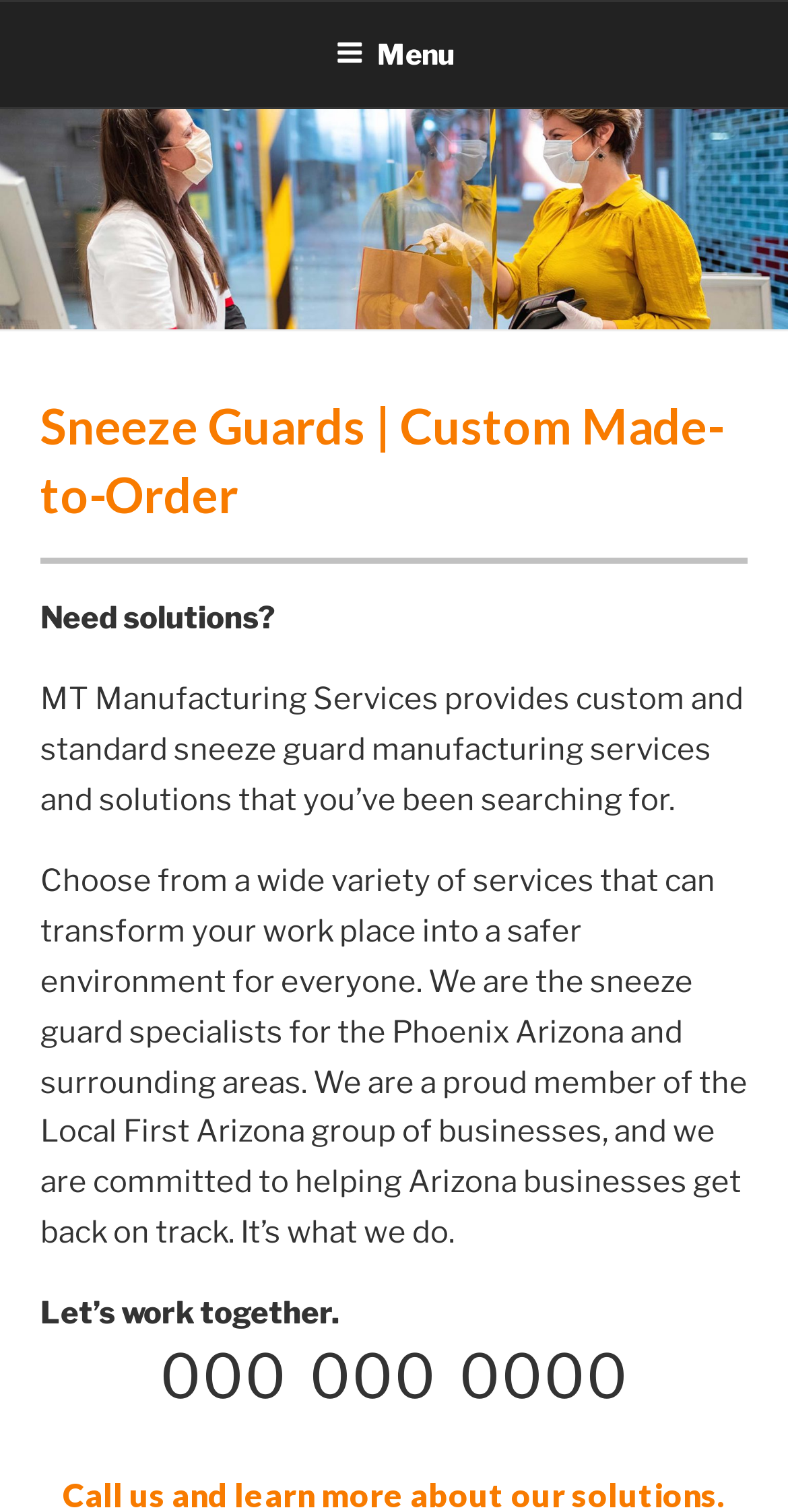Analyze the image and answer the question with as much detail as possible: 
What type of cabinets are shown in the top image?

The image description of the top image mentions 'Custom Kitchen Cabinets Phoenix Arizona MT Manufacturing Services 1', indicating that the image is showing custom kitchen cabinets.